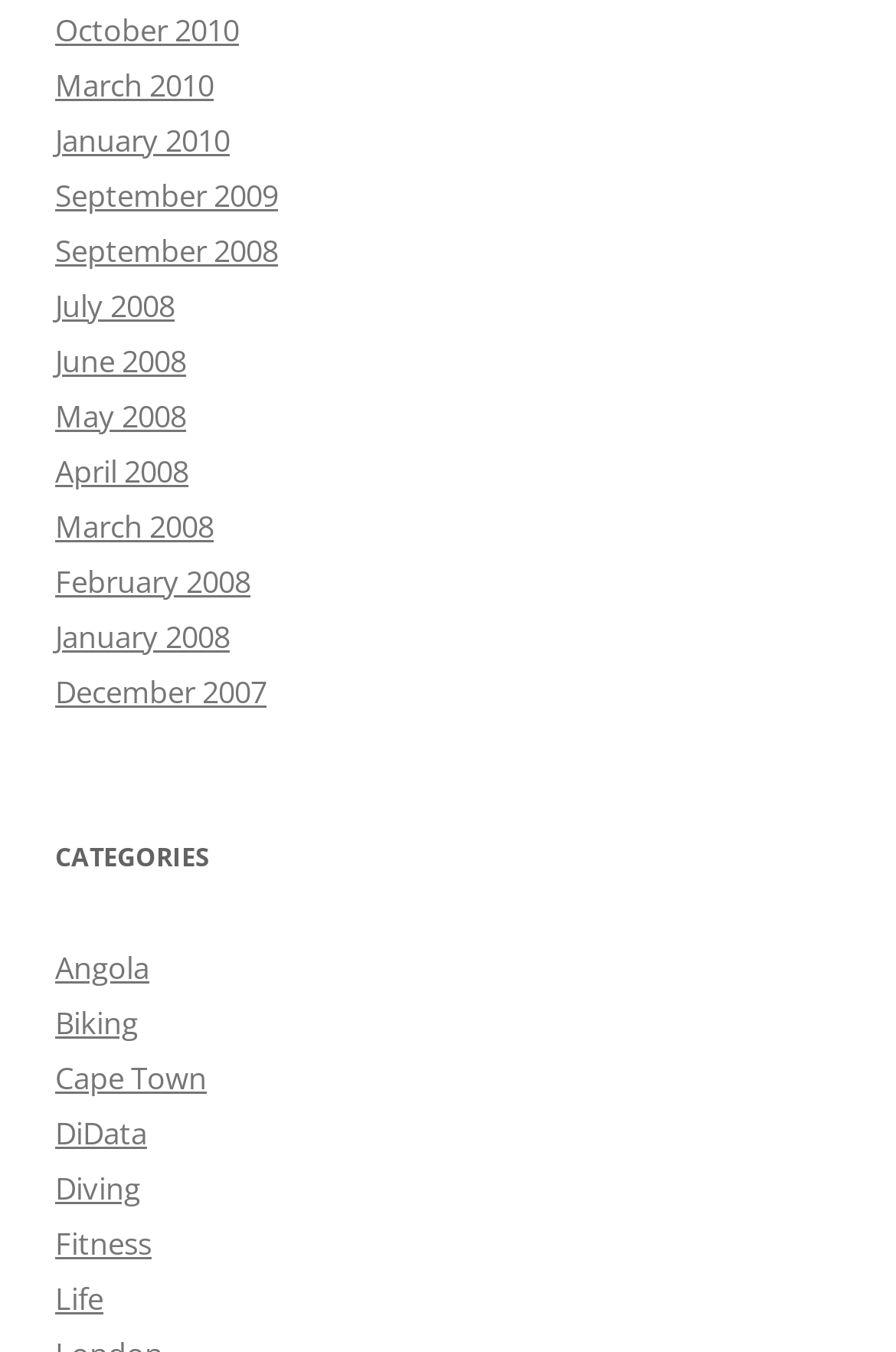Please identify the bounding box coordinates of the element's region that I should click in order to complete the following instruction: "explore Fitness". The bounding box coordinates consist of four float numbers between 0 and 1, i.e., [left, top, right, bottom].

[0.062, 0.904, 0.169, 0.935]